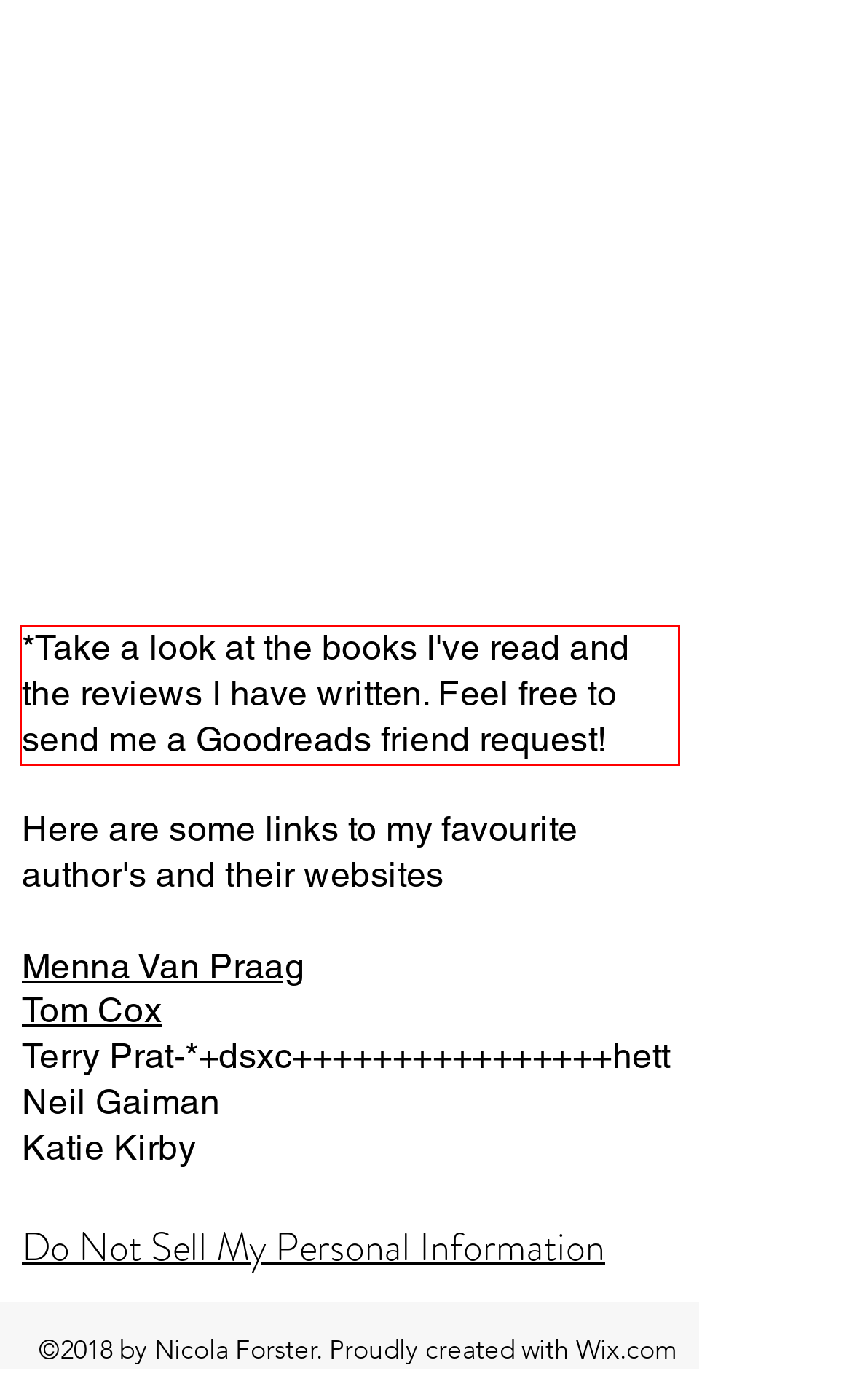Identify and transcribe the text content enclosed by the red bounding box in the given screenshot.

*Take a look at the books I've read and the reviews I have written. Feel free to send me a Goodreads friend request!